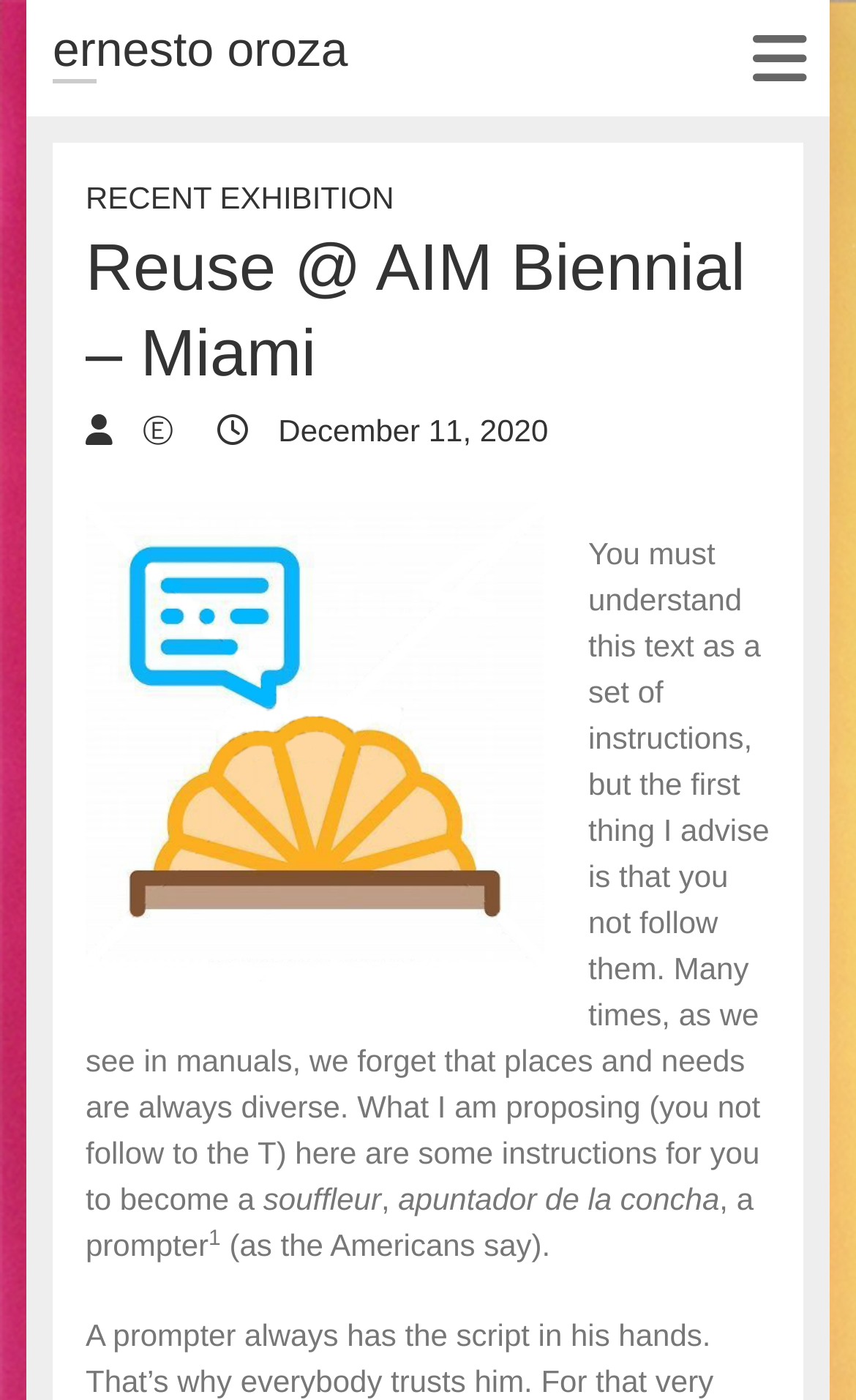Determine the bounding box of the UI component based on this description: "Ⓔ". The bounding box coordinates should be four float values between 0 and 1, i.e., [left, top, right, bottom].

[0.1, 0.295, 0.202, 0.32]